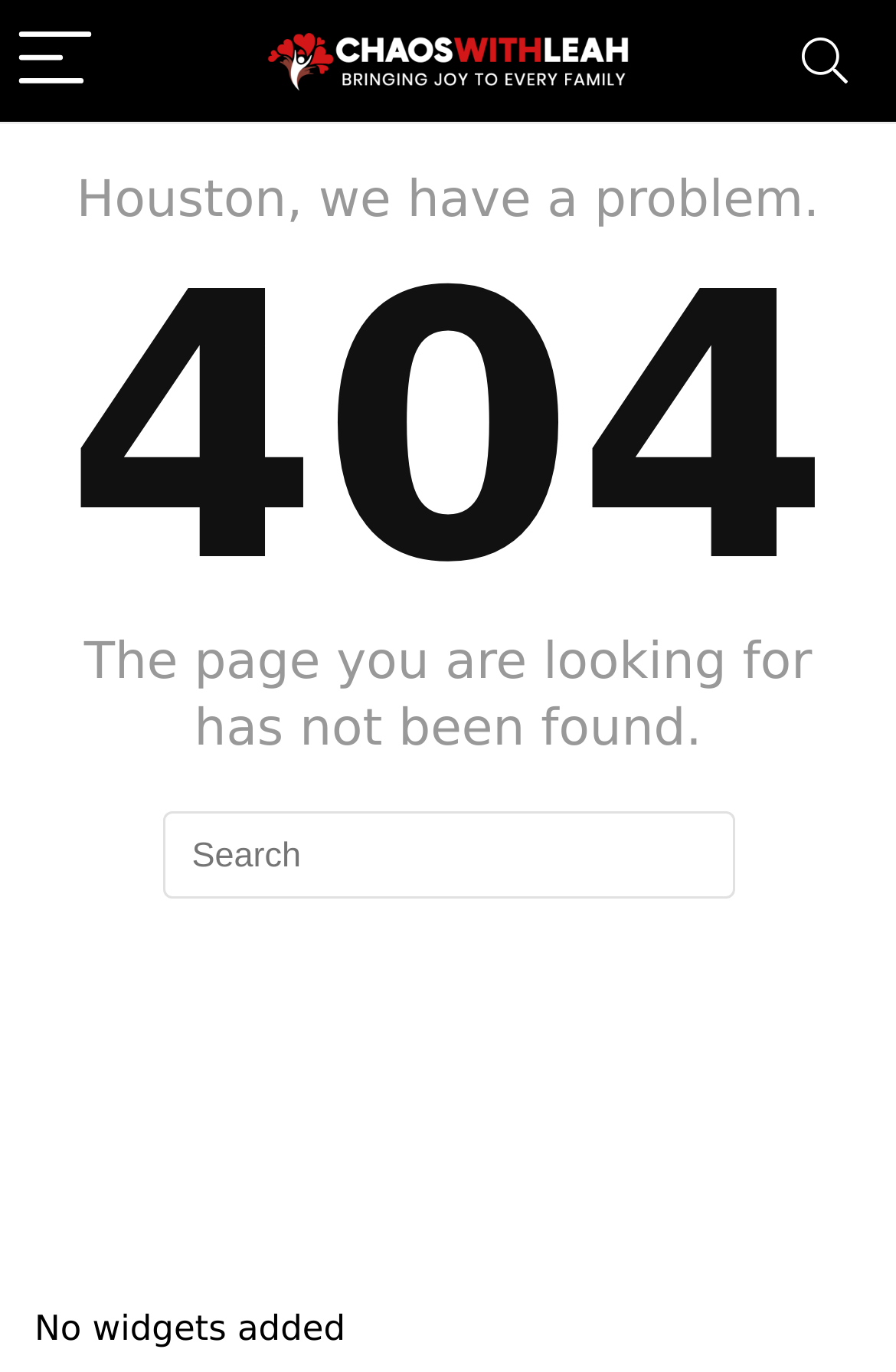Explain the contents of the webpage comprehensively.

The webpage is a 404 error page with the title "Page not found – ChaosWithLeah". At the top left corner, there is a "Menu" button accompanied by a small image. Next to it, there is a larger image with the text "ChaosWithLeah". On the top right corner, there is a "Search" button. 

Below the top navigation, there is a prominent heading "404" that spans almost the entire width of the page. Above the heading, there is a brief message "Houston, we have a problem." in a smaller font size. 

The main content of the page is a message "The page you are looking for has not been found." in a moderate font size. Below this message, there is a search bar with a placeholder text "Search" where users can input their queries. 

At the bottom of the page, there is a complementary section that takes up about a quarter of the page's width. Within this section, there is a message "No widgets added".